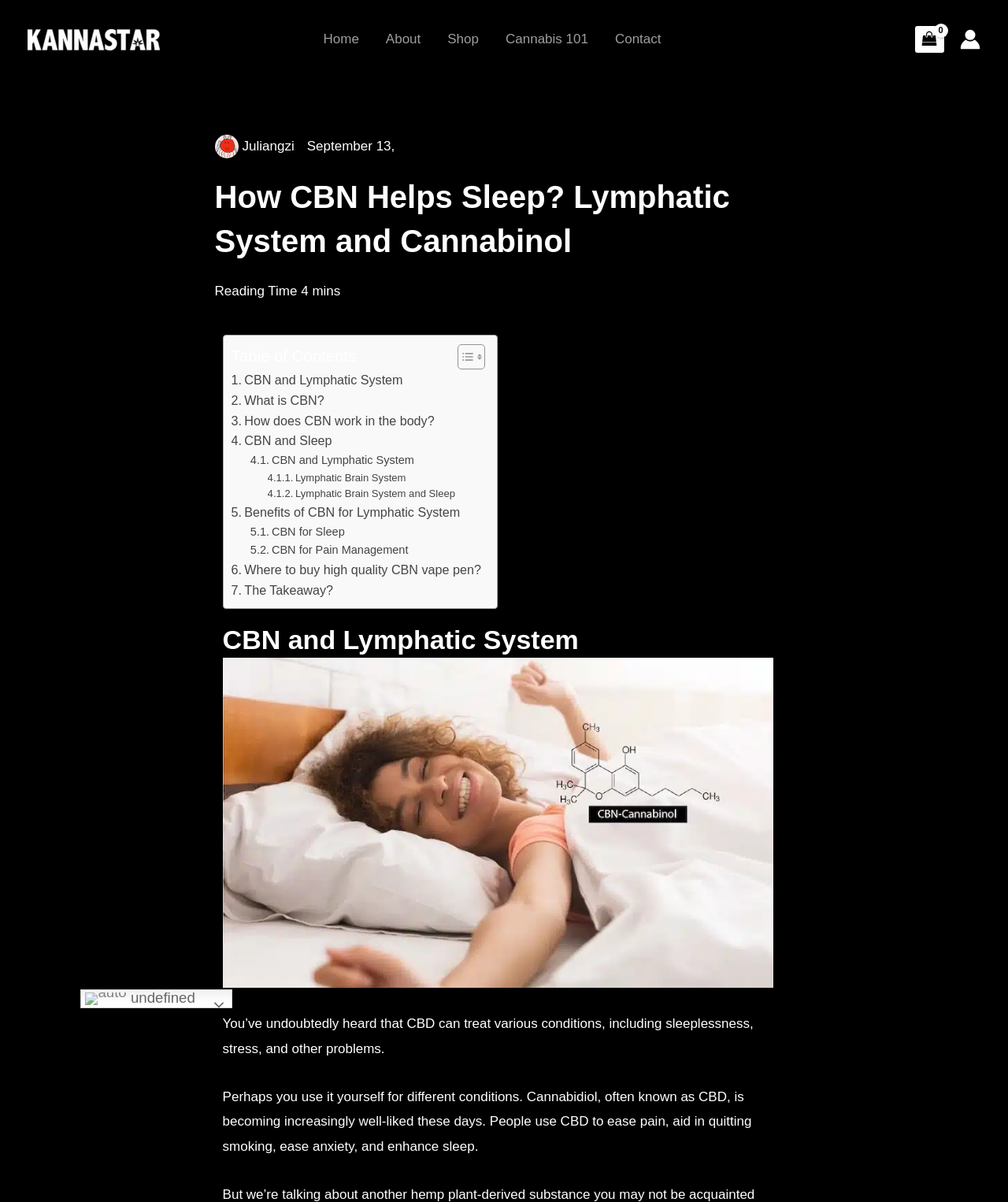Using the given element description, provide the bounding box coordinates (top-left x, top-left y, bottom-right x, bottom-right y) for the corresponding UI element in the screenshot: About

[0.369, 0.0, 0.431, 0.066]